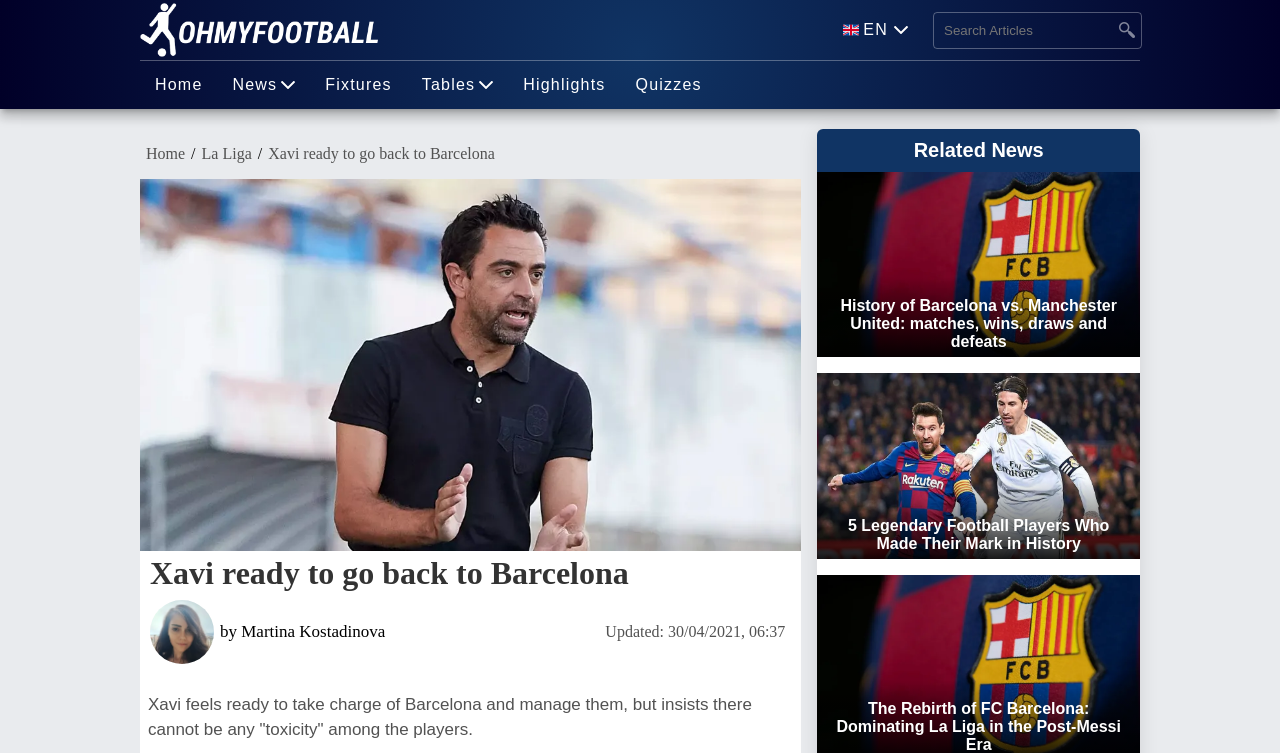Determine the bounding box of the UI element mentioned here: "Home". The coordinates must be in the format [left, top, right, bottom] with values ranging from 0 to 1.

[0.109, 0.081, 0.17, 0.145]